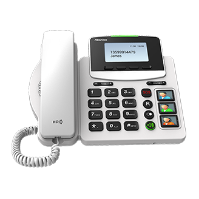What is the purpose of the 'Health Care Phone for Seniors'?
Please provide a detailed and comprehensive answer to the question.

The accompanying label identifies the phone as the 'Health Care Phone for Seniors', which suggests that its primary purpose is for use in healthcare settings, likely to facilitate communication between seniors and healthcare professionals.